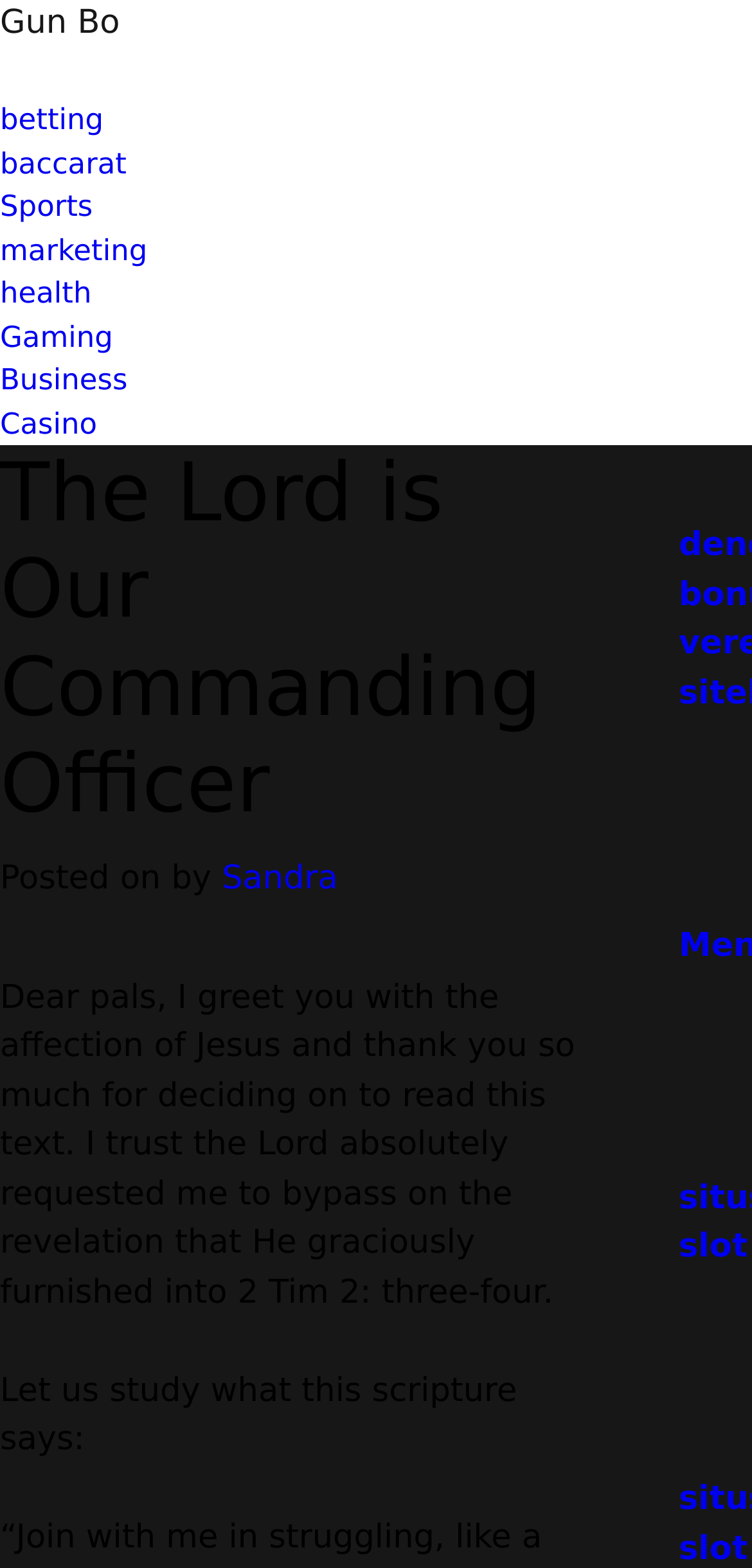Could you specify the bounding box coordinates for the clickable section to complete the following instruction: "Learn more about 'Gaming'"?

[0.0, 0.201, 1.0, 0.229]